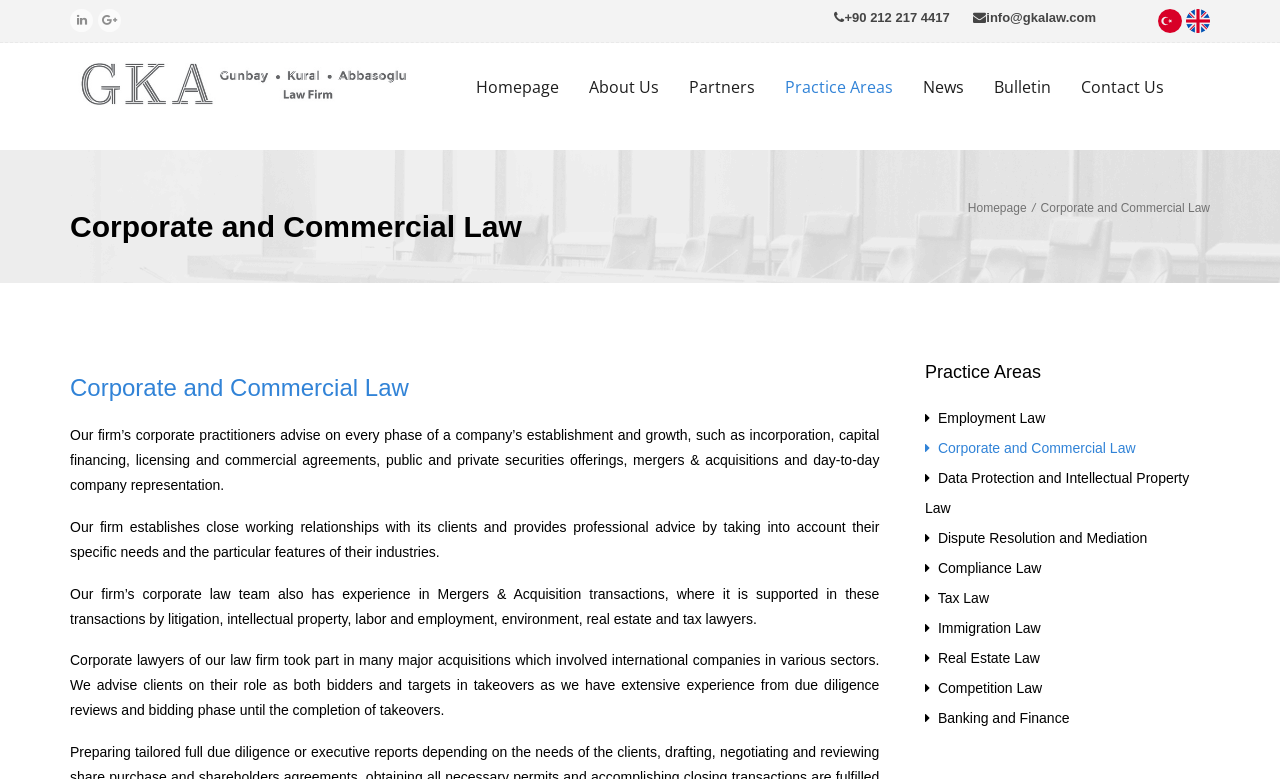Analyze the image and provide a detailed answer to the question: What is the phone number of the law firm?

I found the phone number of the law firm by looking at the top-right corner of the webpage, where it is displayed as '+90 212 217 4417'.